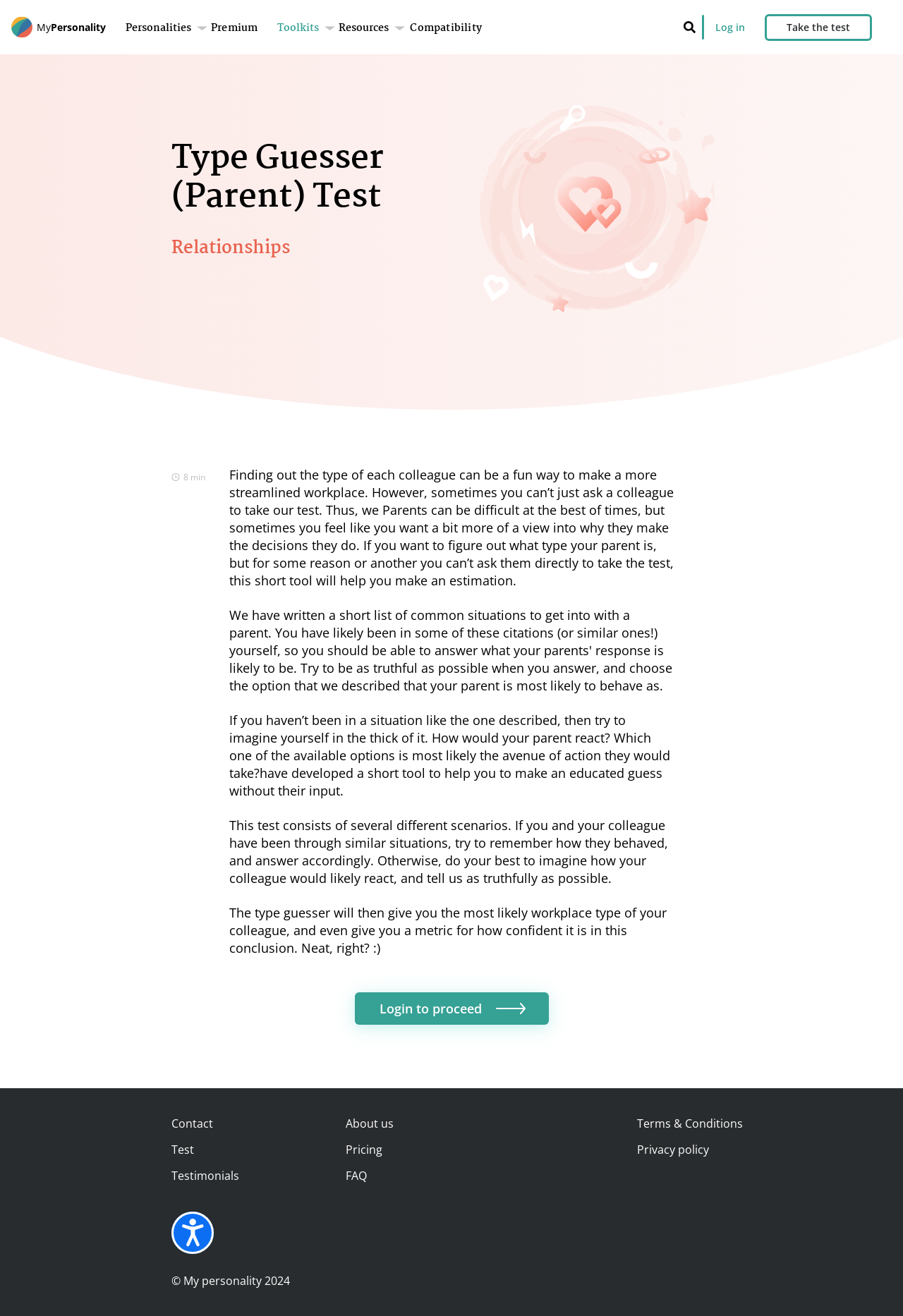Respond with a single word or phrase:
What is the name of the logo in the top left corner?

My Personality logo